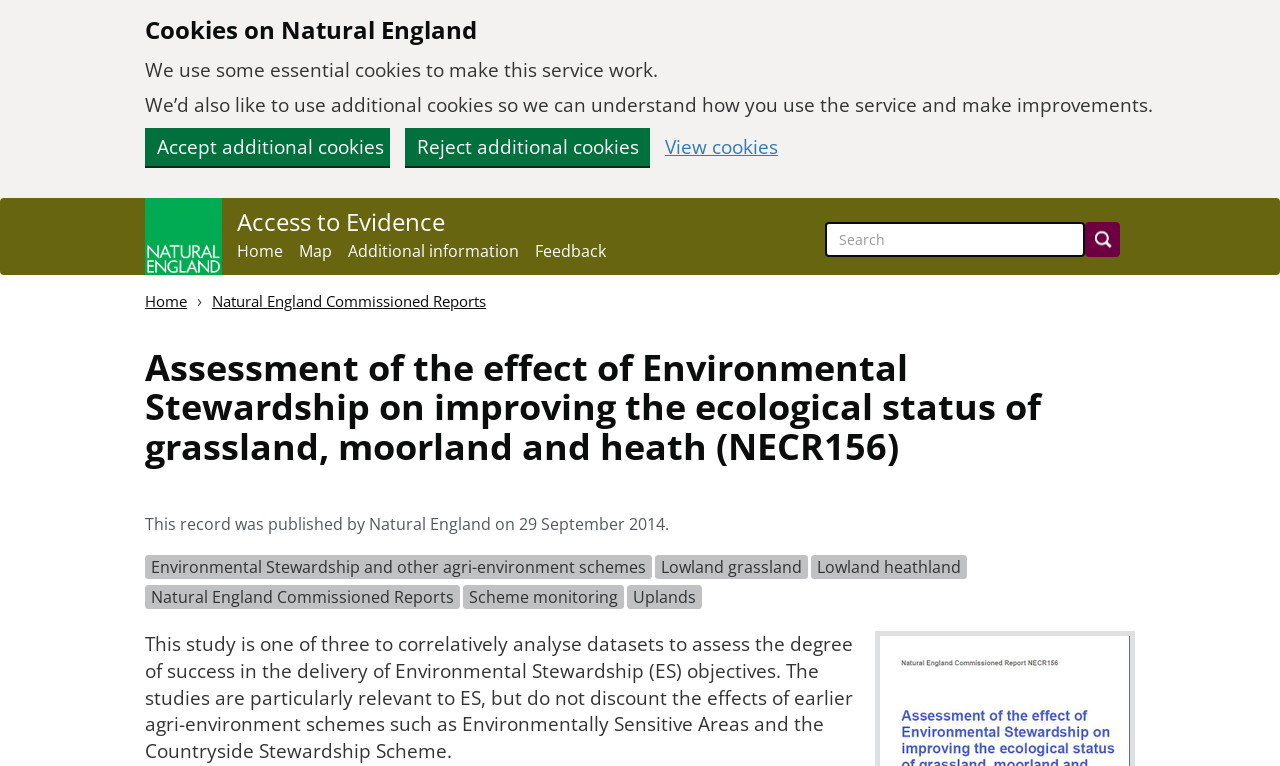Please find the bounding box coordinates (top-left x, top-left y, bottom-right x, bottom-right y) in the screenshot for the UI element described as follows: Natural England Commissioned Reports

[0.113, 0.764, 0.359, 0.795]